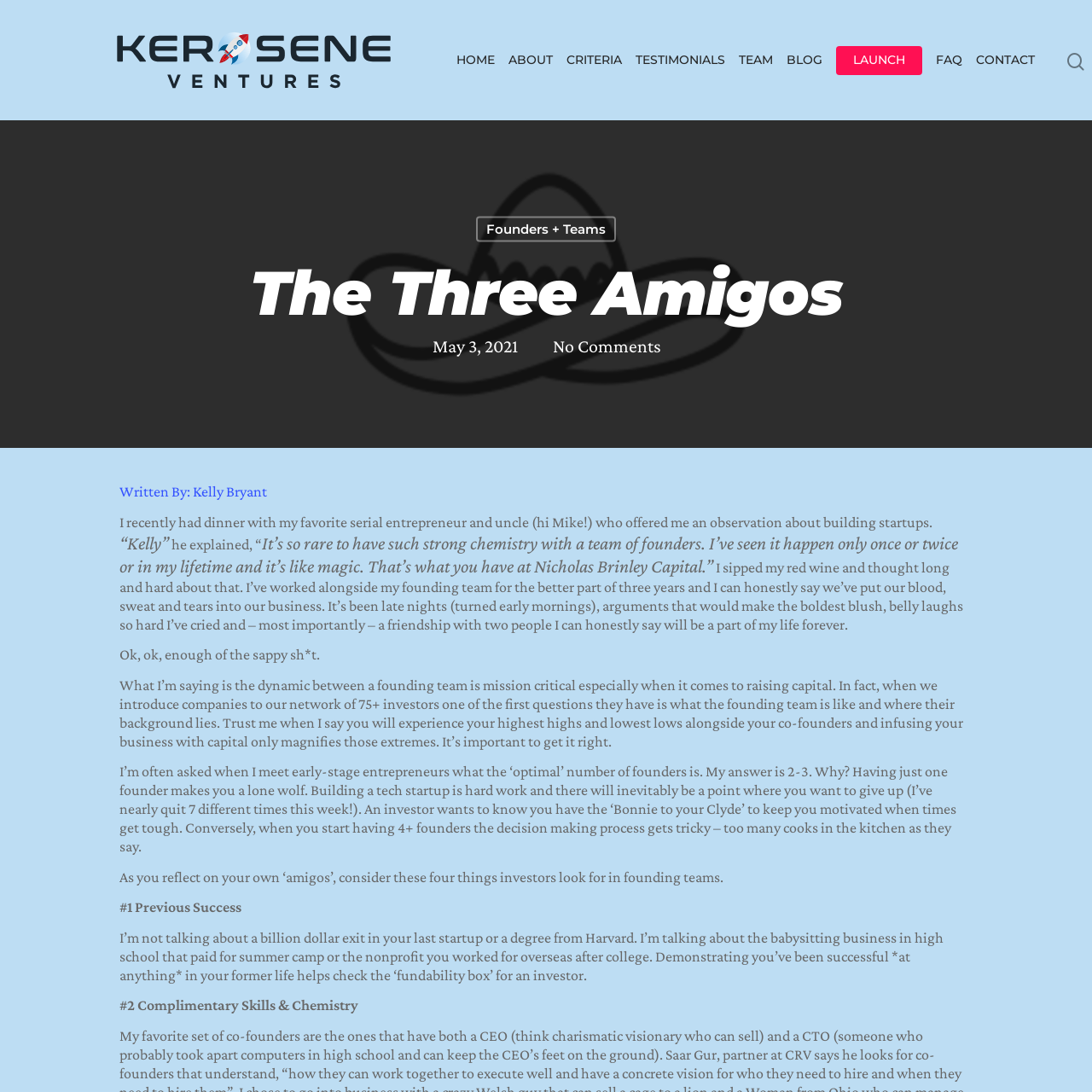Provide the bounding box coordinates of the area you need to click to execute the following instruction: "Learn about DIVERSITY AND INCLUSION".

None